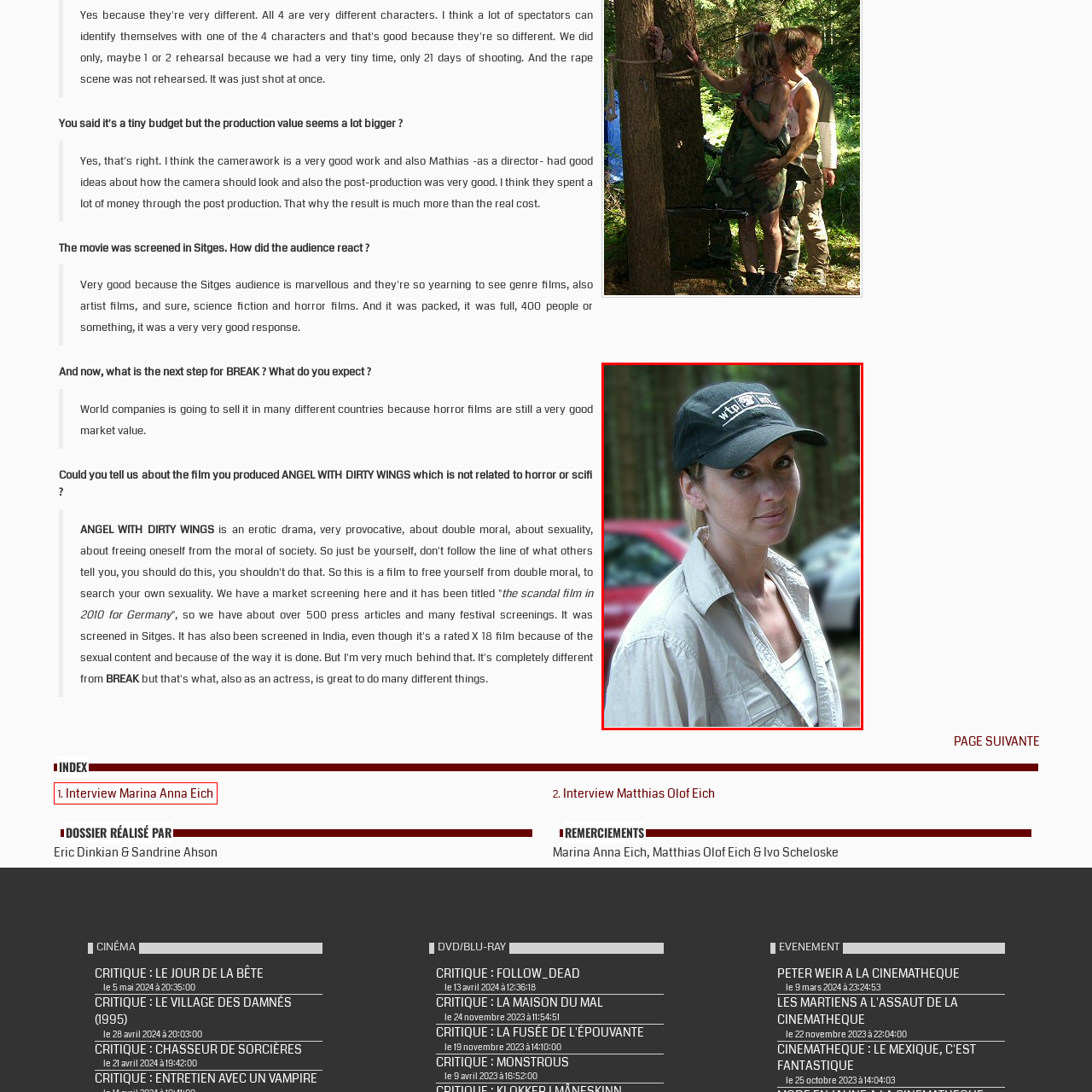Direct your gaze to the image circumscribed by the red boundary and deliver a thorough answer to the following question, drawing from the image's details: 
Is the woman smiling?

The caption describes the woman's expression as serious, which indicates that she is not smiling. Her serious expression may be a sign of her focus or contemplation.